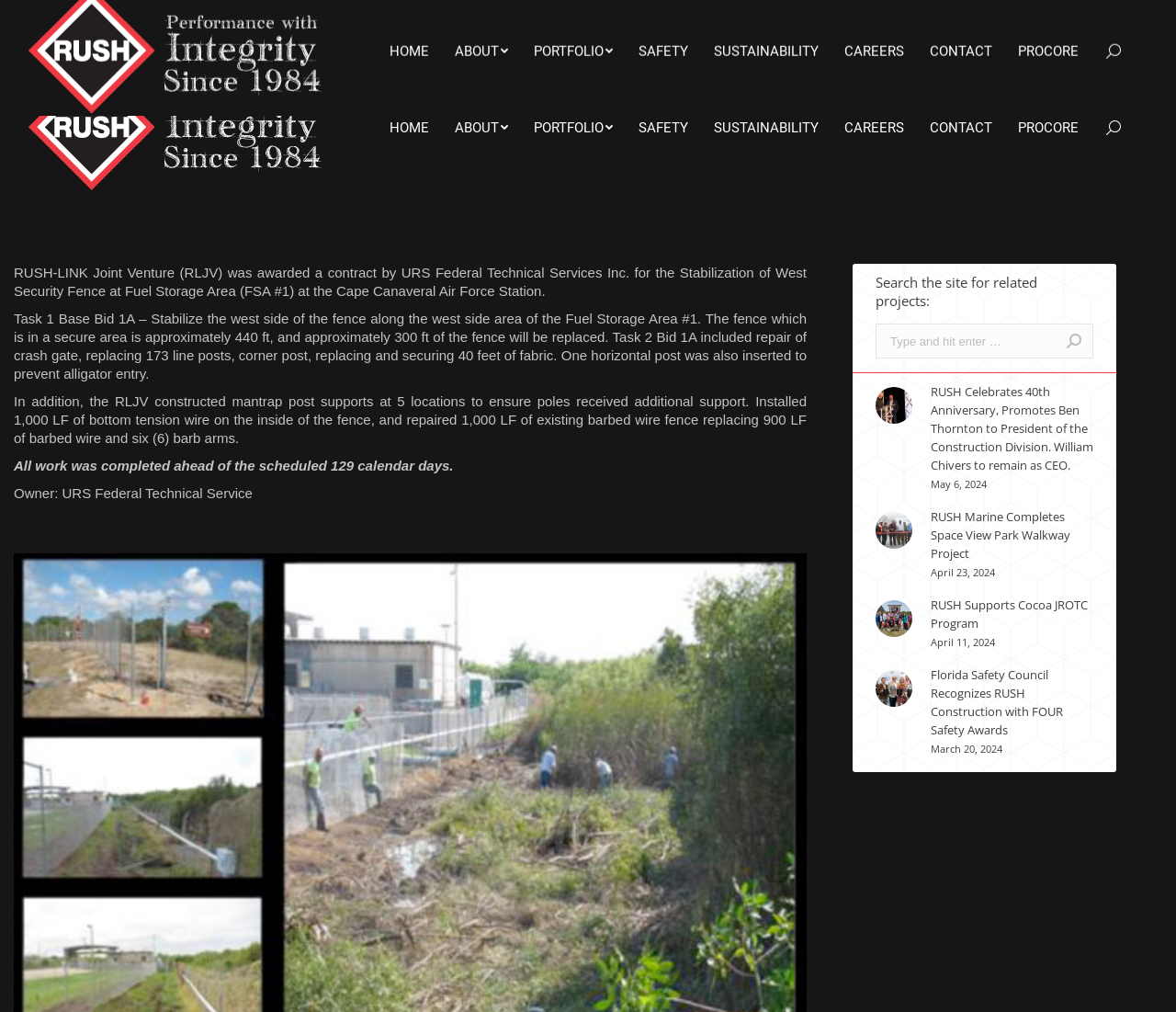Please identify the bounding box coordinates of the area that needs to be clicked to follow this instruction: "Open Linkedin page in new window".

[0.827, 0.0, 0.859, 0.037]